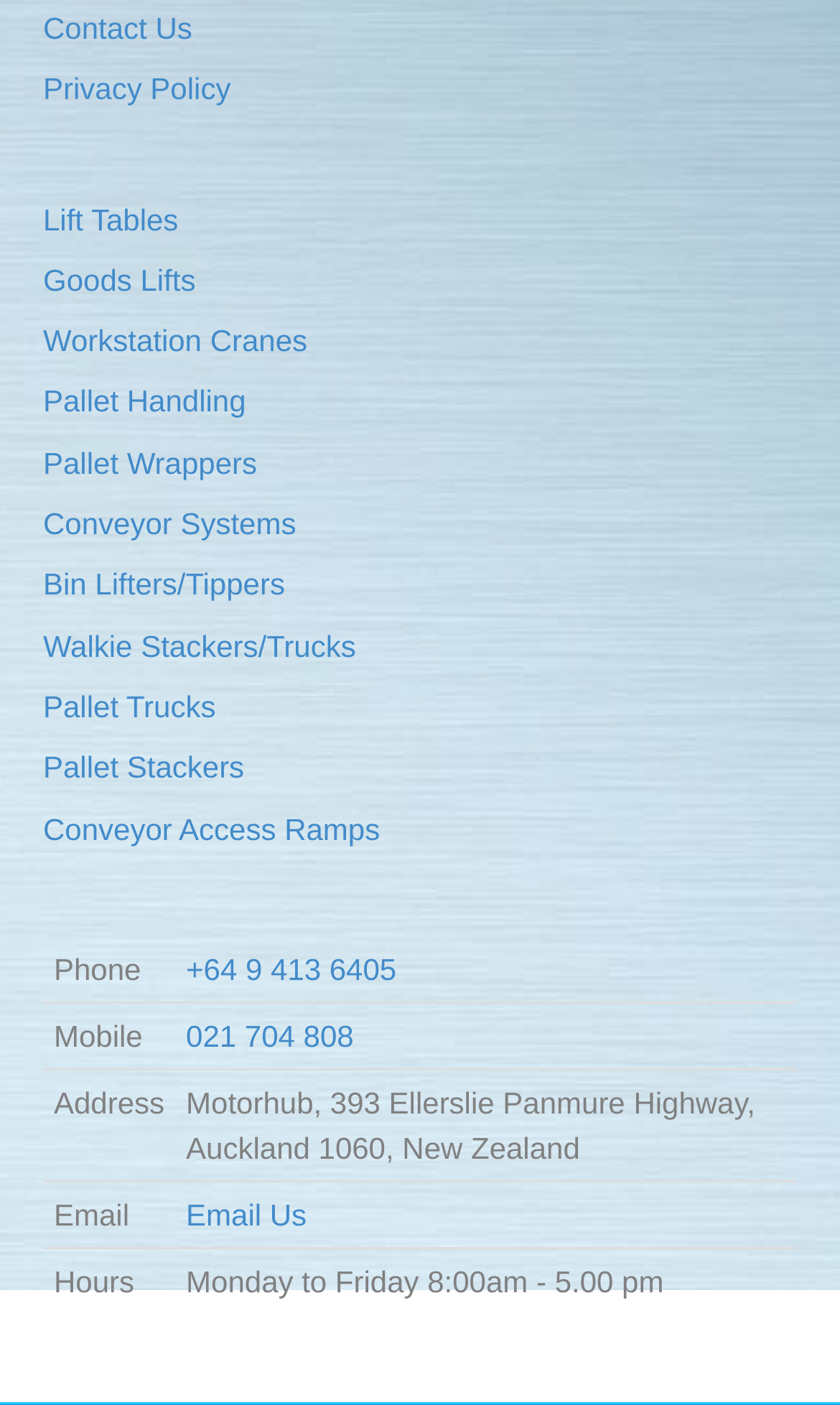From the webpage screenshot, predict the bounding box of the UI element that matches this description: "Conveyor Access Ramps".

[0.051, 0.563, 0.452, 0.588]